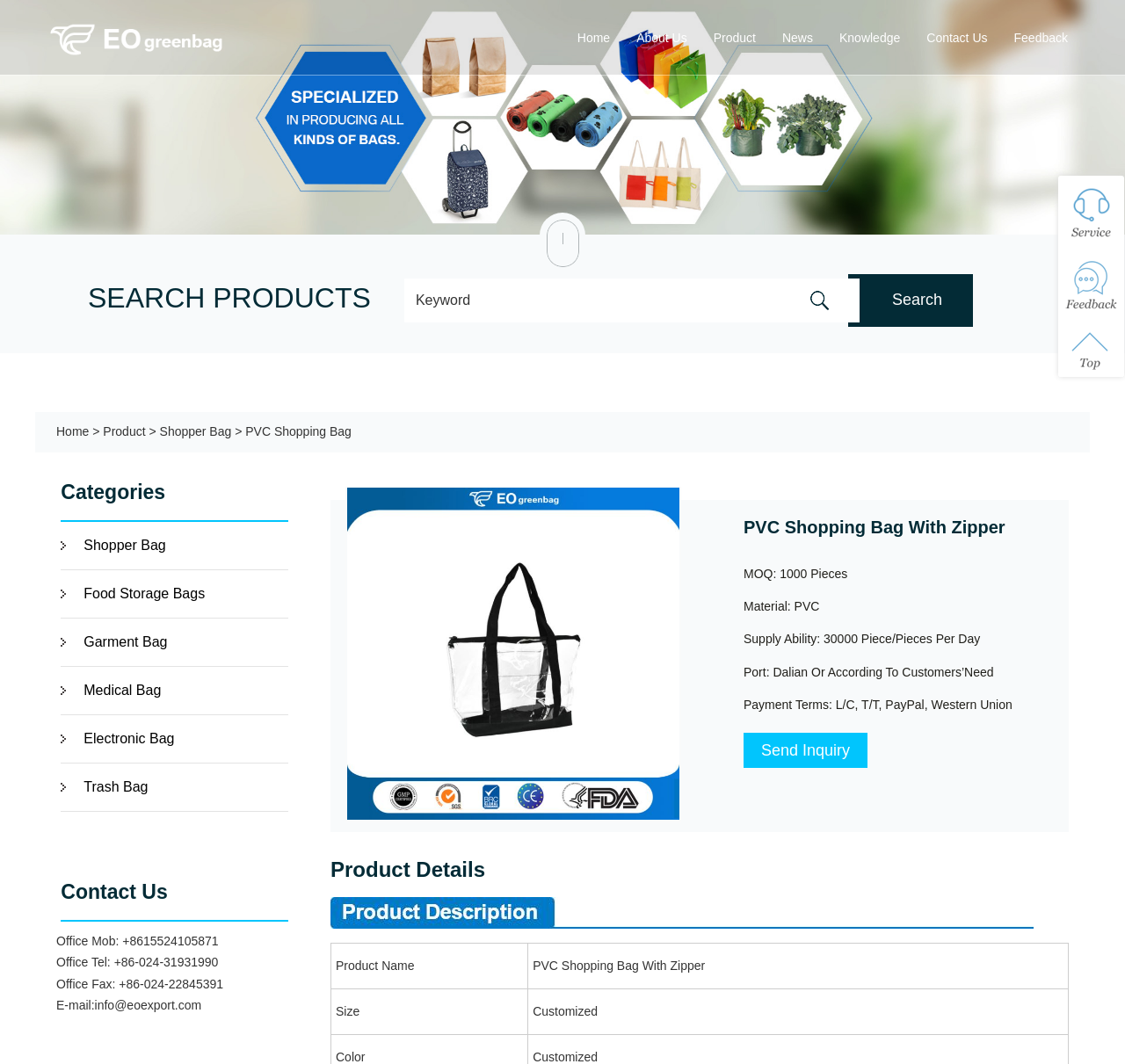Describe every aspect of the webpage comprehensively.

This webpage is about a Chinese company, Liaoning EO Technology Co., Ltd, that supplies customized PVC shopping bags with zippers. At the top left corner, there is a logo of the company with a link to its homepage. Next to the logo, there are several navigation links, including "Home", "About Us", "Product", "News", "Knowledge", "Contact Us", and "Feedback".

Below the navigation links, there is a large banner image that spans the entire width of the page. Underneath the banner, there is a search bar with a heading "SEARCH PRODUCTS" and a button to search for products.

On the left side of the page, there is a list of categories, including "Shopper Bag", "Food Storage Bags", "Garment Bag", "Medical Bag", "Electronic Bag", and "Trash Bag". Below the categories, there is a section for contact information, including office mobile number, telephone number, fax number, and email address.

On the right side of the page, there is a product showcase section. It features a large image of a PVC shopping bag with a zipper, along with its product details, including material, supply ability, port, and payment terms. There is also a "Send Inquiry" button below the product details.

Below the product showcase section, there is a table displaying product details, including product name, size, and other specifications. The table has two rows, with each row containing two columns.

At the bottom of the page, there is a small text element with a non-breaking space character.